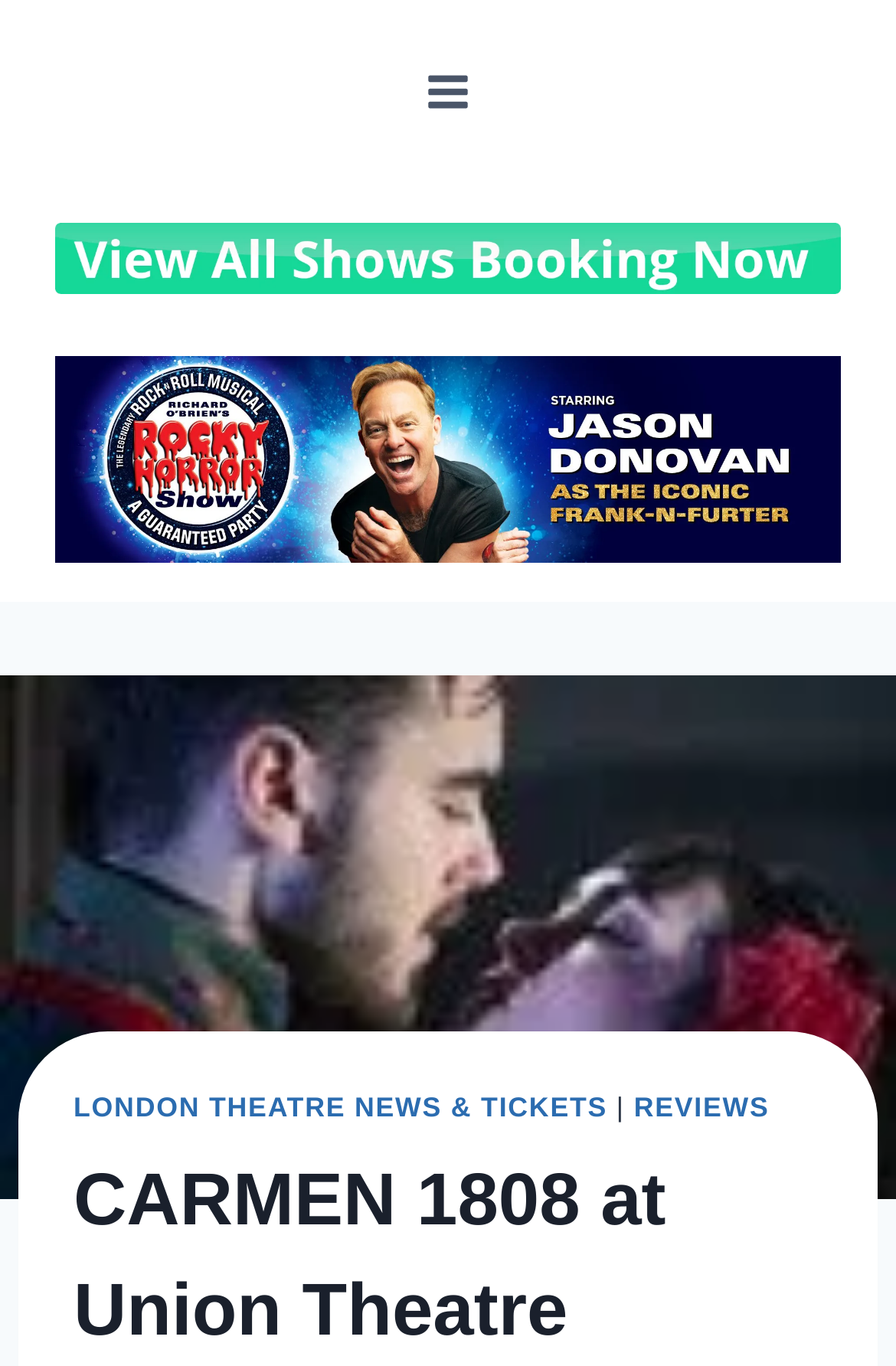What is the name of the theatre where the performance is taking place?
Please provide an in-depth and detailed response to the question.

The review title 'CARMEN 1808 at Union Theatre London - Review' explicitly mentions the name of the theatre where the performance is taking place, which is Union Theatre London.